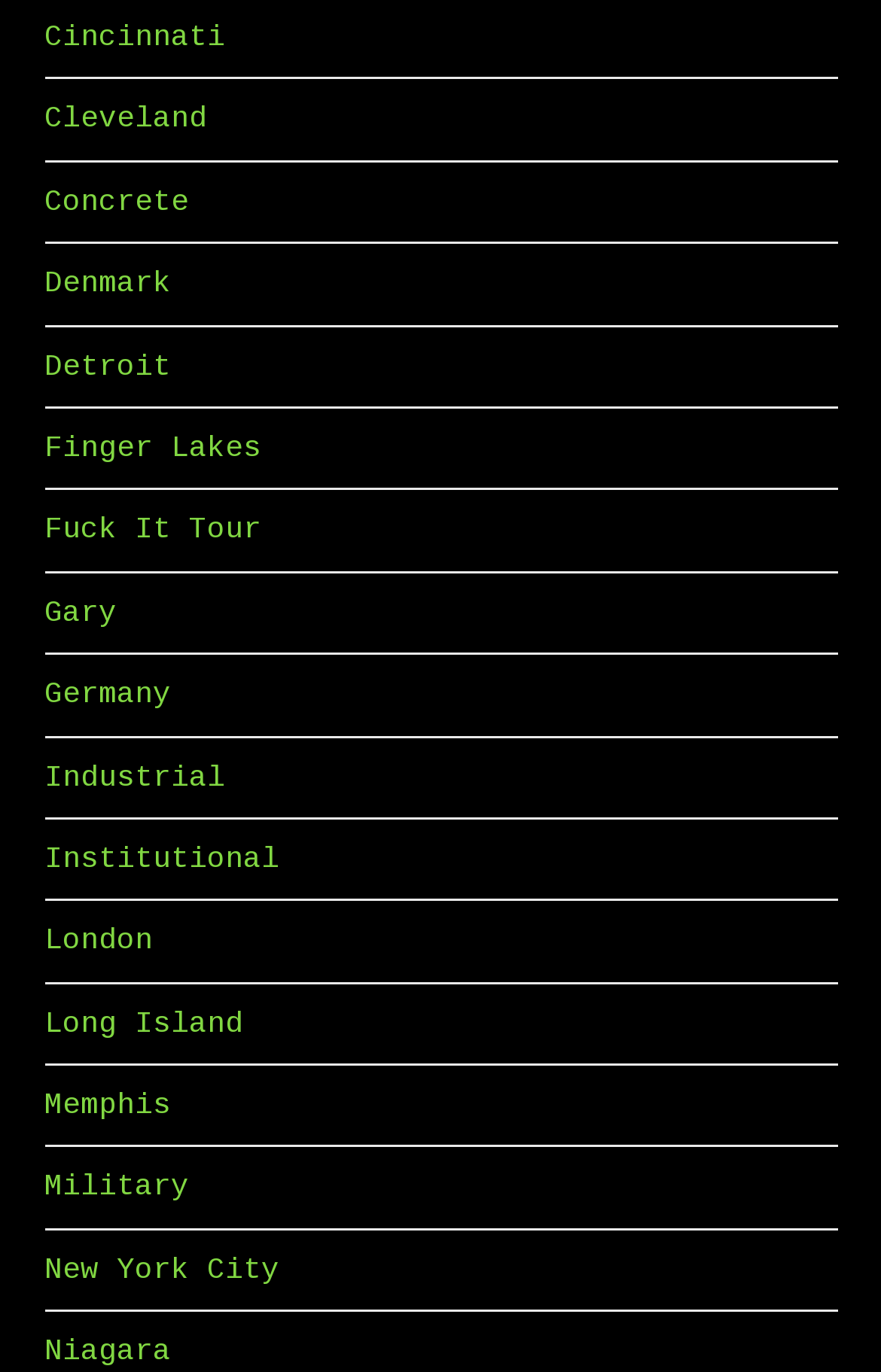Please identify the bounding box coordinates of the element that needs to be clicked to perform the following instruction: "go to New York City".

[0.05, 0.913, 0.317, 0.938]